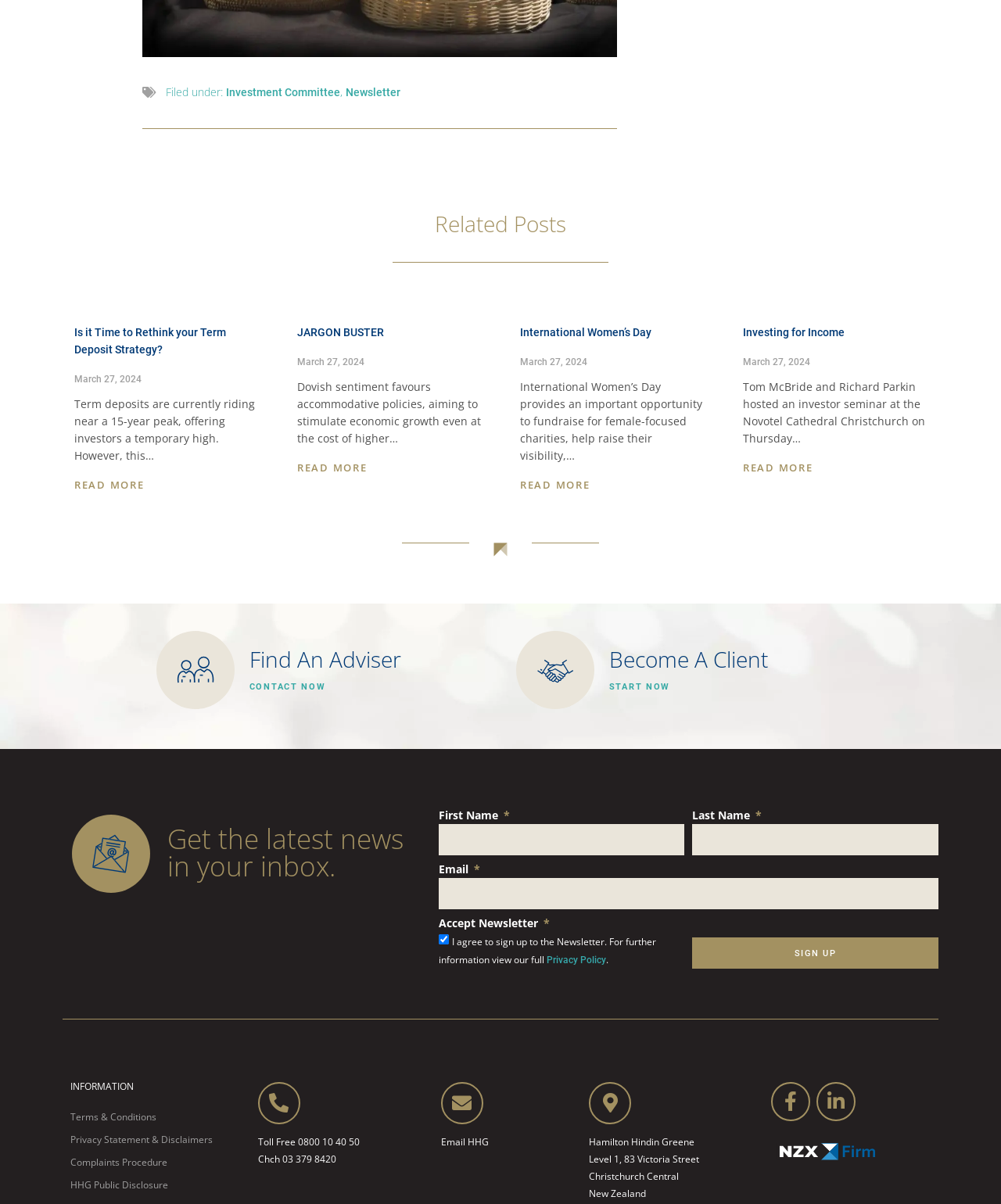Please identify the coordinates of the bounding box for the clickable region that will accomplish this instruction: "Read more about 'Is it Time to Rethink your Term Deposit Strategy?'".

[0.074, 0.396, 0.144, 0.41]